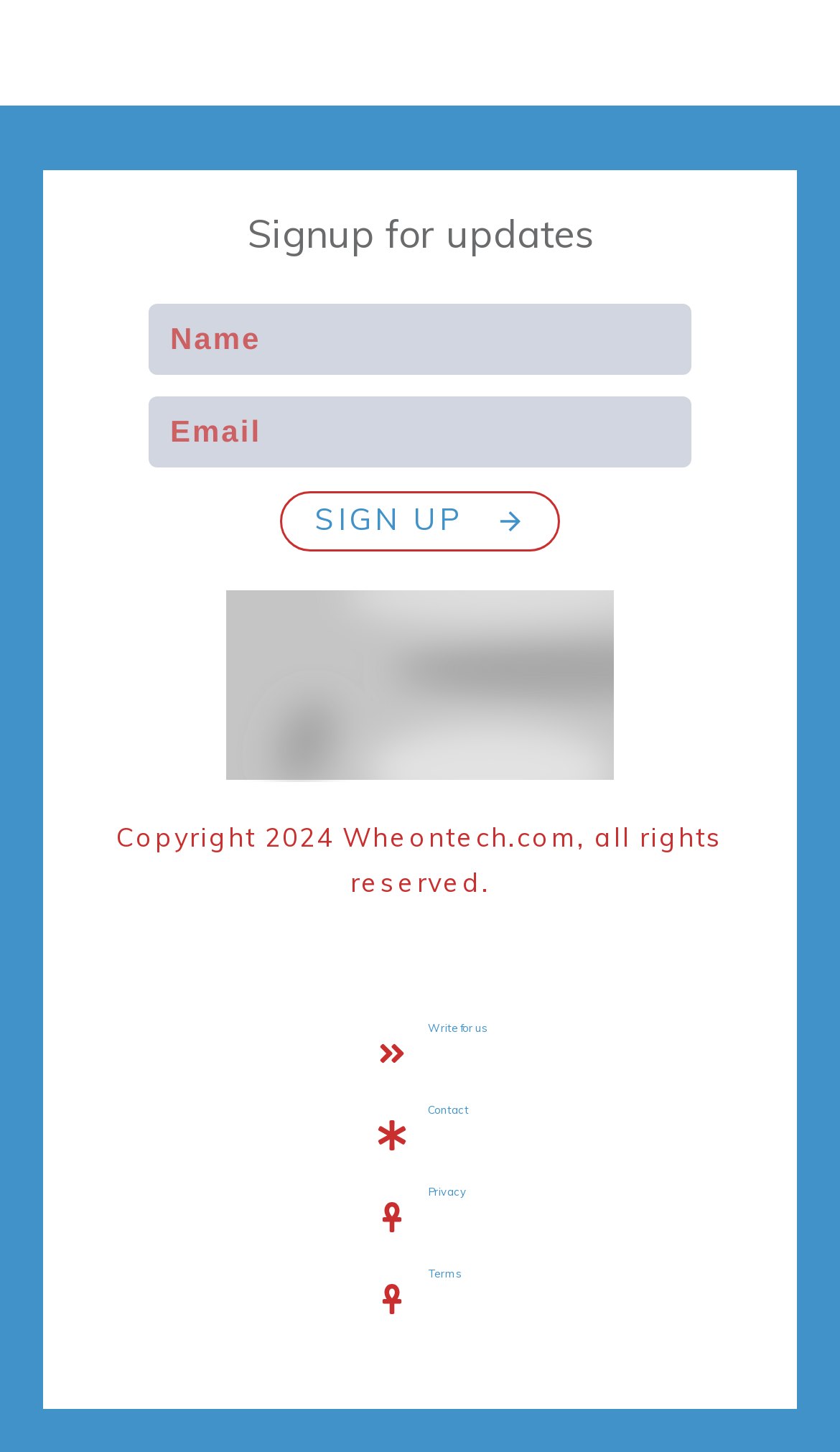Examine the screenshot and answer the question in as much detail as possible: What is the copyright year?

I found a StaticText element with the text '2024' located near the copyright information, which indicates the copyright year.